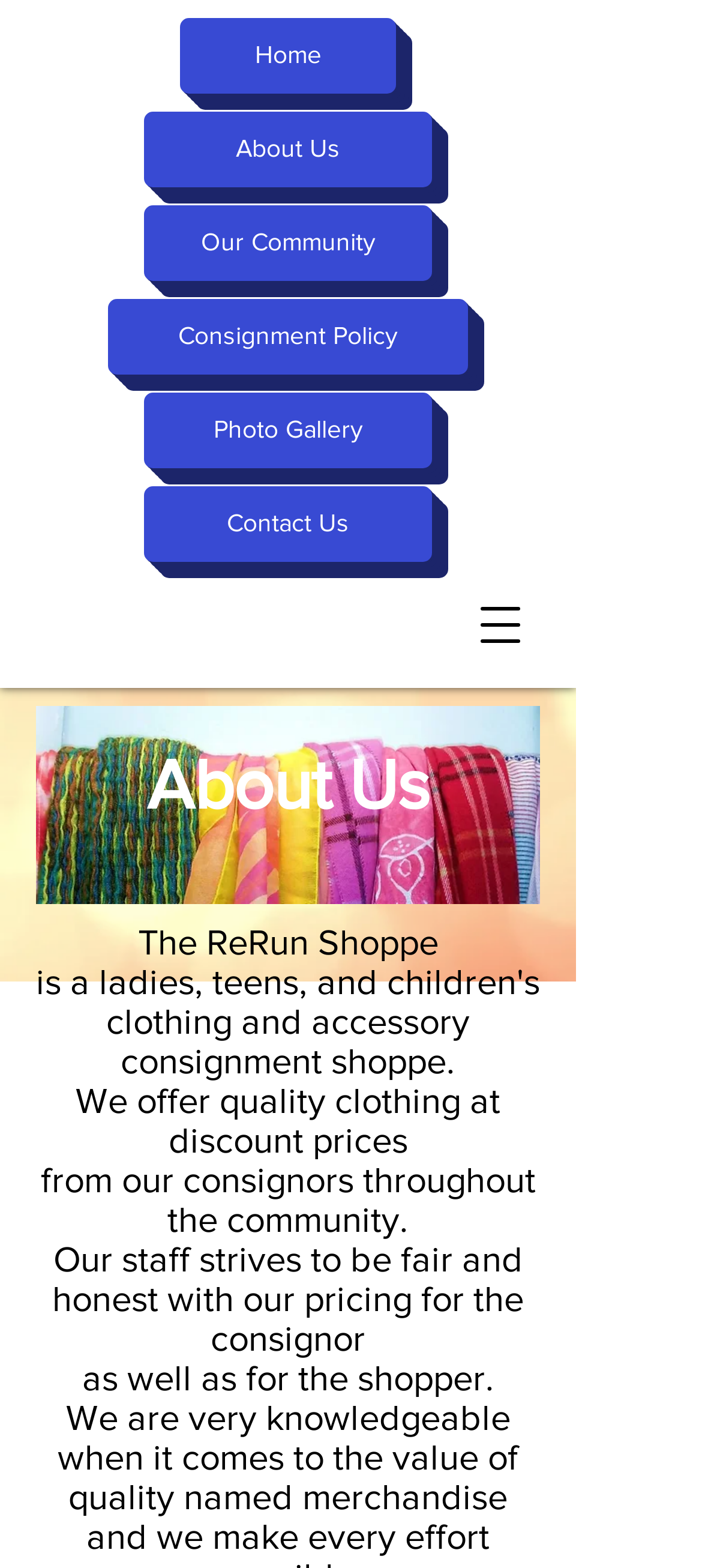Locate the bounding box coordinates of the UI element described by: "Consignment Policy". Provide the coordinates as four float numbers between 0 and 1, formatted as [left, top, right, bottom].

[0.154, 0.191, 0.667, 0.239]